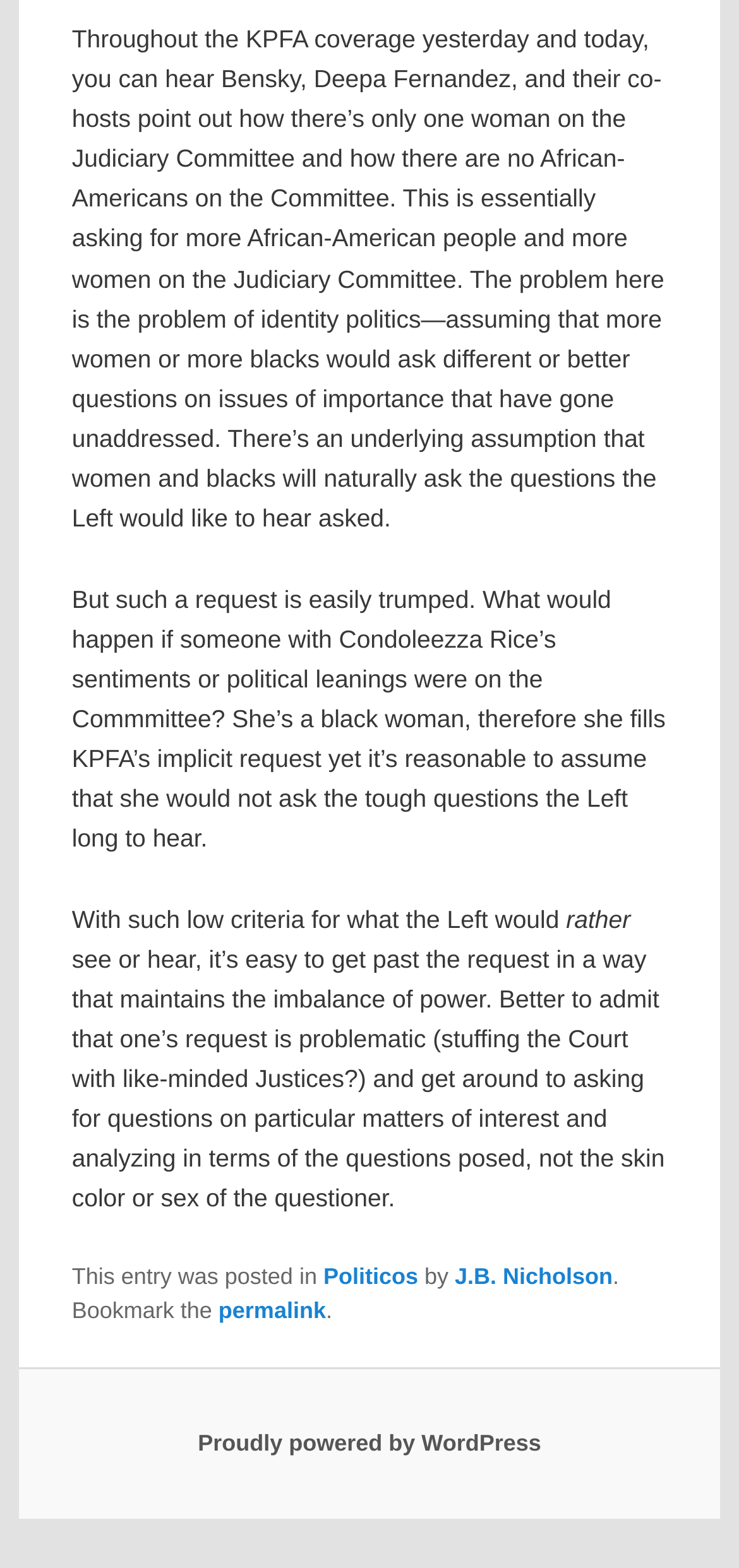What is the purpose of the article?
Look at the webpage screenshot and answer the question with a detailed explanation.

The purpose of the article can be inferred from the content of the StaticText elements, which critique the idea of identity politics and its implications on the Judiciary Committee, suggesting that the author is trying to highlight the flaws in this approach.